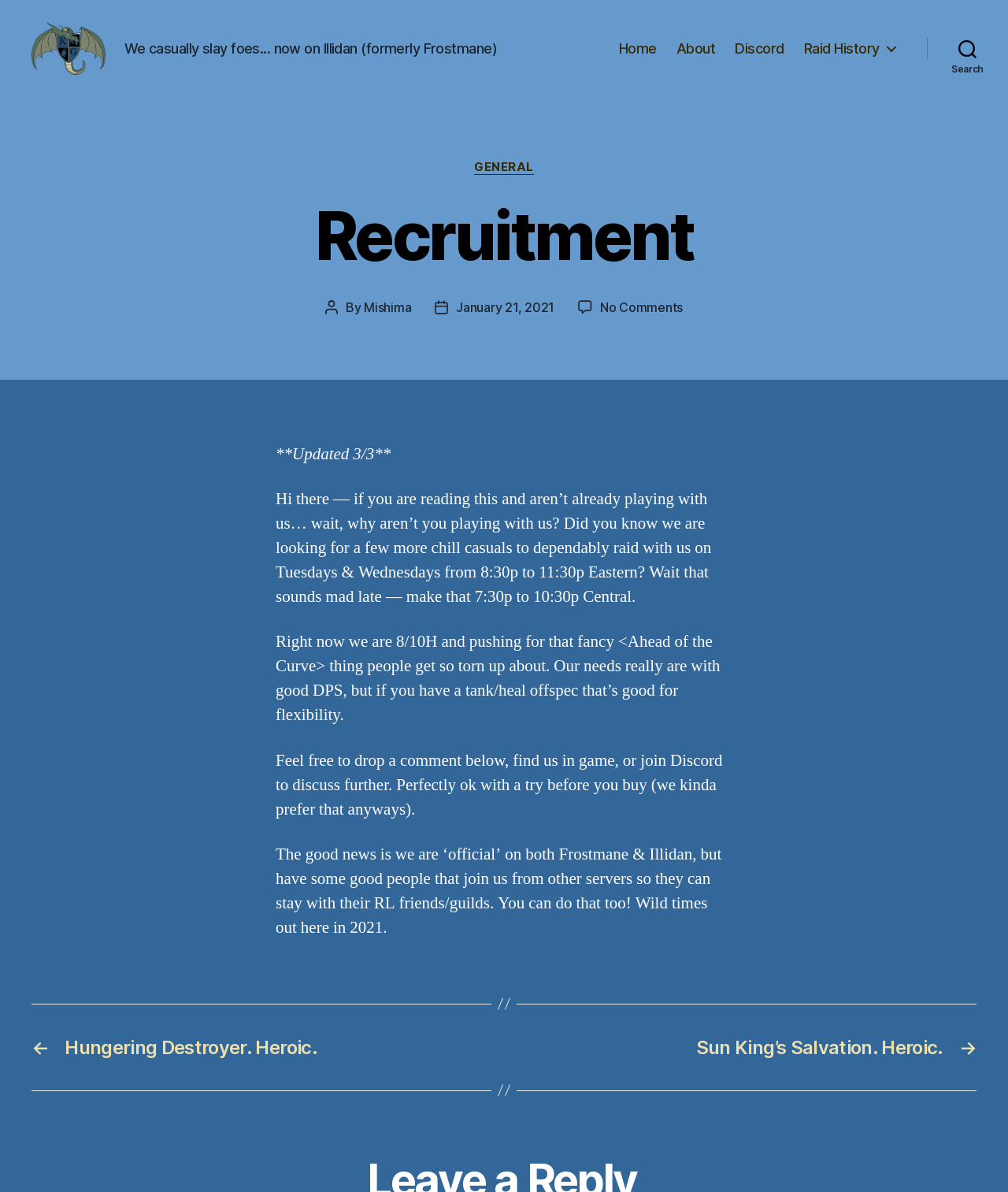Specify the bounding box coordinates (top-left x, top-left y, bottom-right x, bottom-right y) of the UI element in the screenshot that matches this description: → Sun King’s Salvation. Heroic.

[0.516, 0.904, 0.969, 0.923]